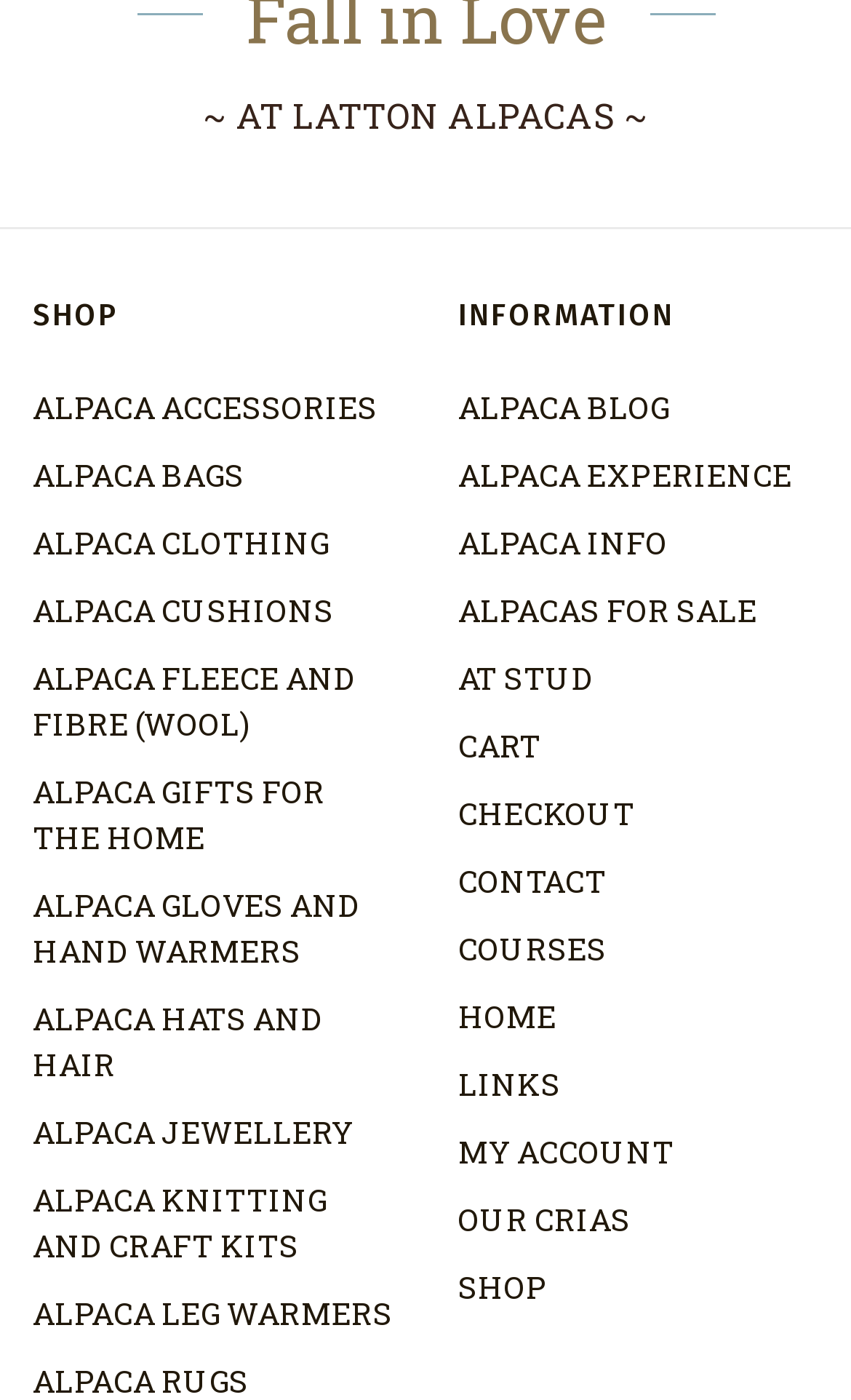Please determine the bounding box coordinates of the element to click in order to execute the following instruction: "Check my account". The coordinates should be four float numbers between 0 and 1, specified as [left, top, right, bottom].

[0.538, 0.808, 0.792, 0.838]